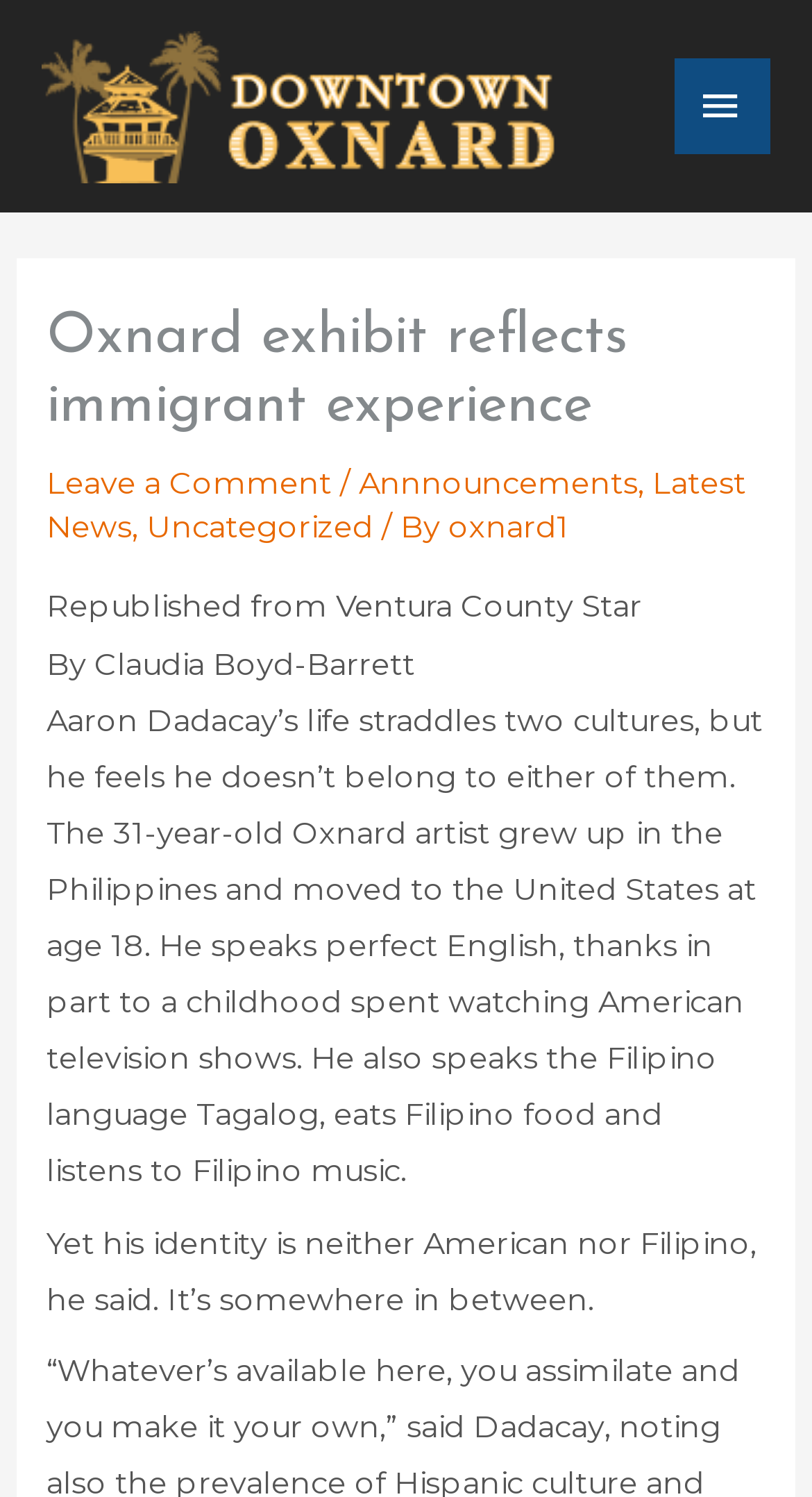Where did the artist move to at age 18?
Examine the image and give a concise answer in one word or a short phrase.

United States